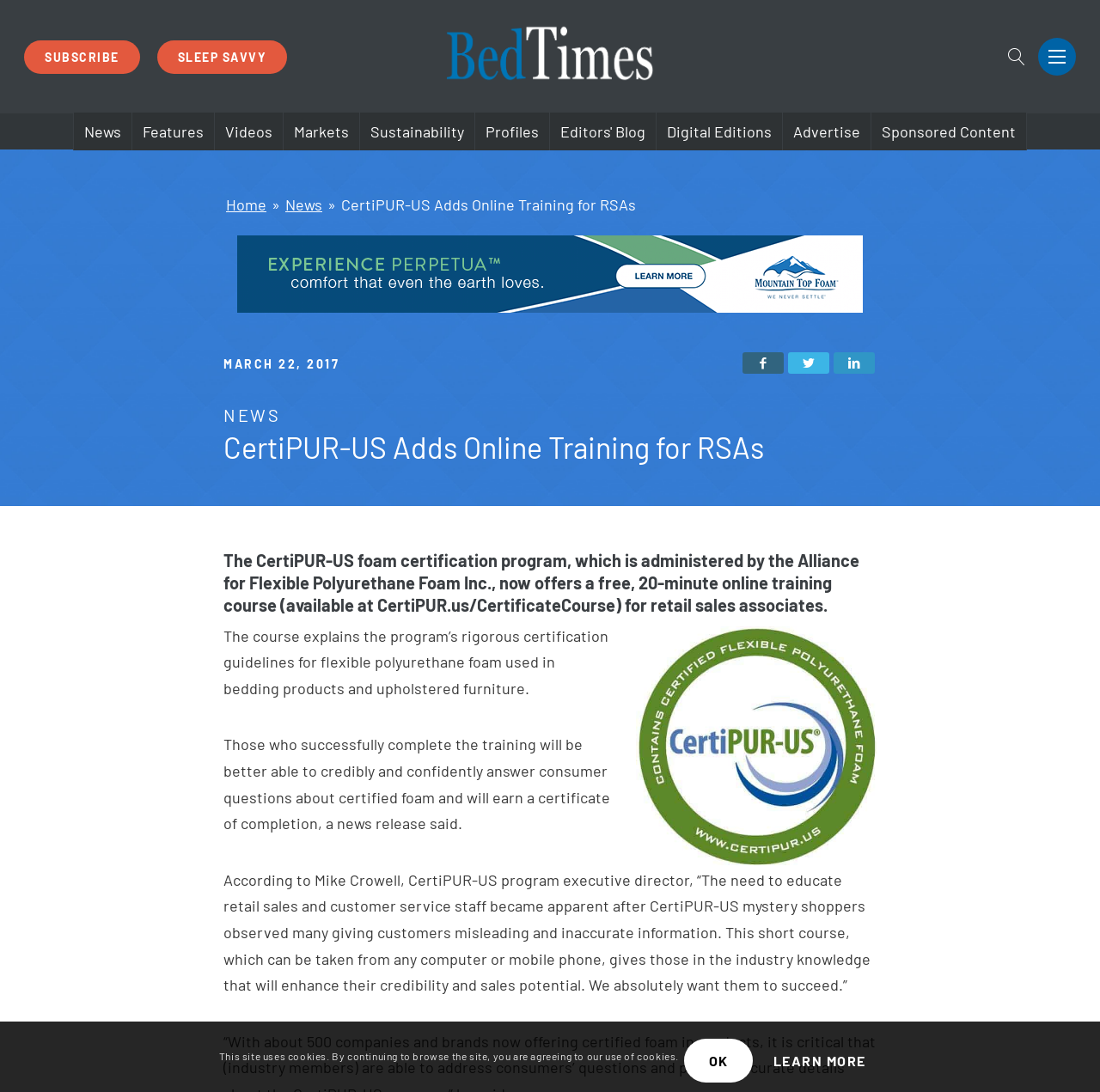Give a full account of the webpage's elements and their arrangement.

The webpage is about BedTimes Magazine, with a prominent article titled "CertiPUR-US Adds Online Training for RSAs" at the top center of the page. The article is divided into several paragraphs, with the main content starting from the top center and flowing downwards. 

At the top left, there are several links, including "SUBSCRIBE", "SLEEP SAVVY", and an empty link with an image. To the right of these links, there are two buttons and a search textbox. 

Below the article title, there is a menu bar with several menu items, including "News", "Features", "Videos", "Markets", "Sustainability", "Profiles", "Editors' Blog", "Digital Editions", "Advertise", and "Sponsored Content". 

On the top right, there is a link to "Home" and a static text "»" next to it. Below the article title, there is a link to "News" and a static text "CertiPUR-US Adds Online Training for RSAs". 

To the right of the article, there is an advertisement iframe. Below the article, there are three links to share the article on Facebook, Twitter, and LinkedIn. 

At the bottom of the page, there is a static text "NEWS" and a heading that summarizes the article. The article explains that the CertiPUR-US foam certification program now offers a free online training course for retail sales associates. The course explains the program's certification guidelines for flexible polyurethane foam used in bedding products and upholstered furniture. 

There is a CertiPUR-US logo at the bottom right of the article, and a quote from the program's executive director, Mike Crowell, about the importance of educating retail sales and customer service staff. 

At the very bottom of the page, there is a static text about the site using cookies and two links, "OK" and "LEARN MORE", to the right of it.